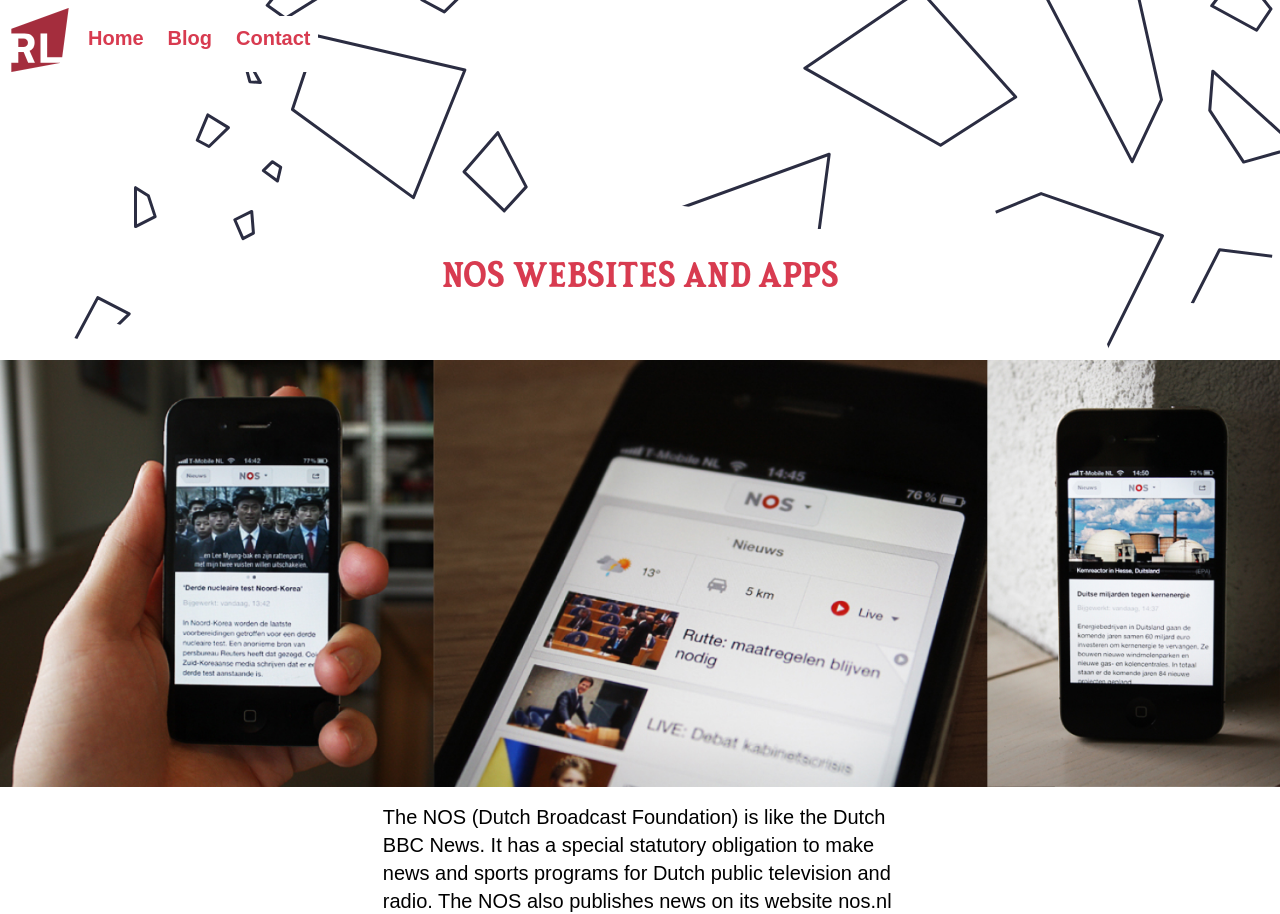Please reply to the following question with a single word or a short phrase:
What type of content is displayed below the navigation menu?

Images